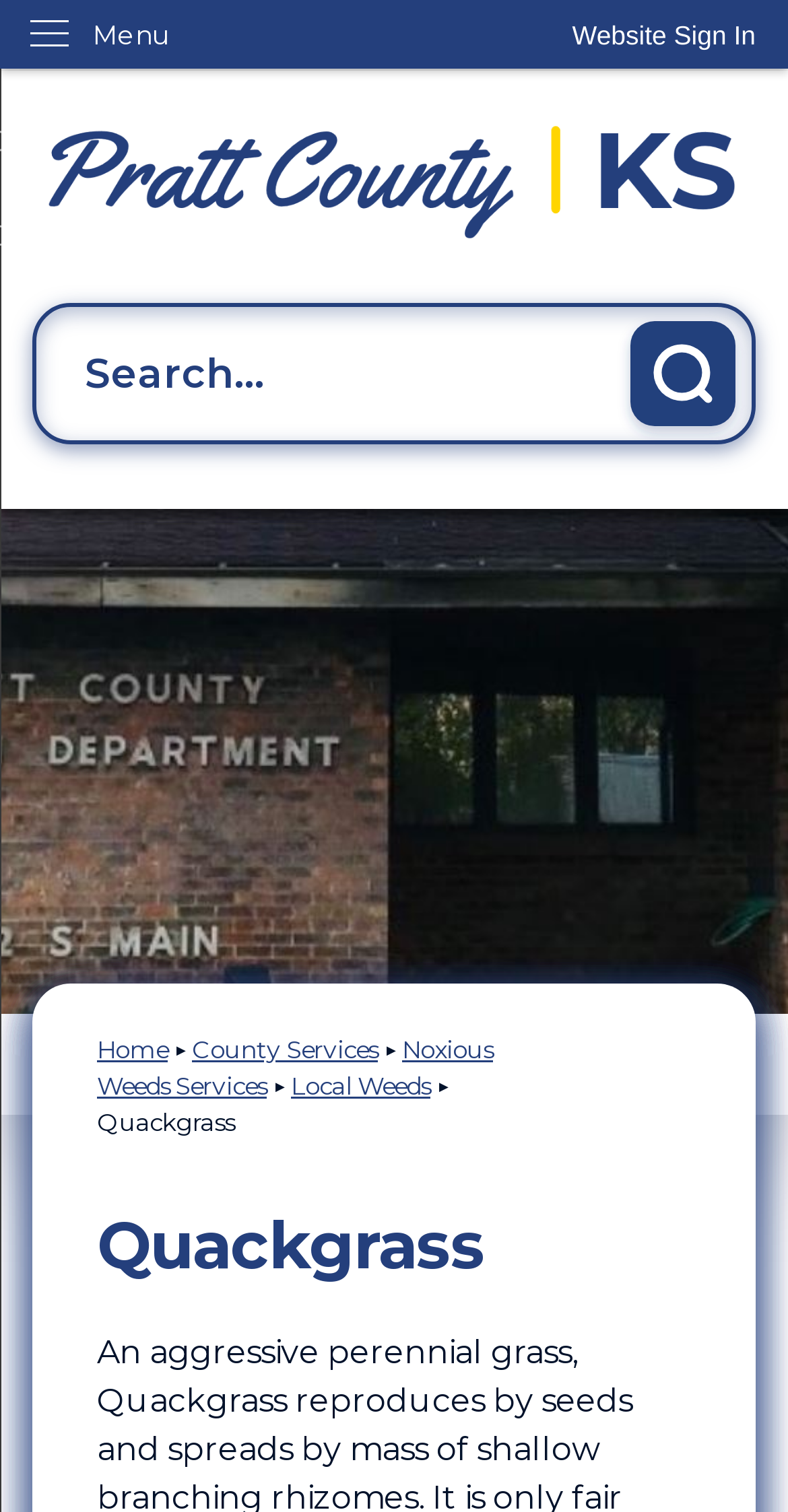What is the current webpage about?
Using the details from the image, give an elaborate explanation to answer the question.

I found the answer by looking at the heading 'Quackgrass' which is a prominent element on the webpage, and considering the meta description which mentions quackgrass.